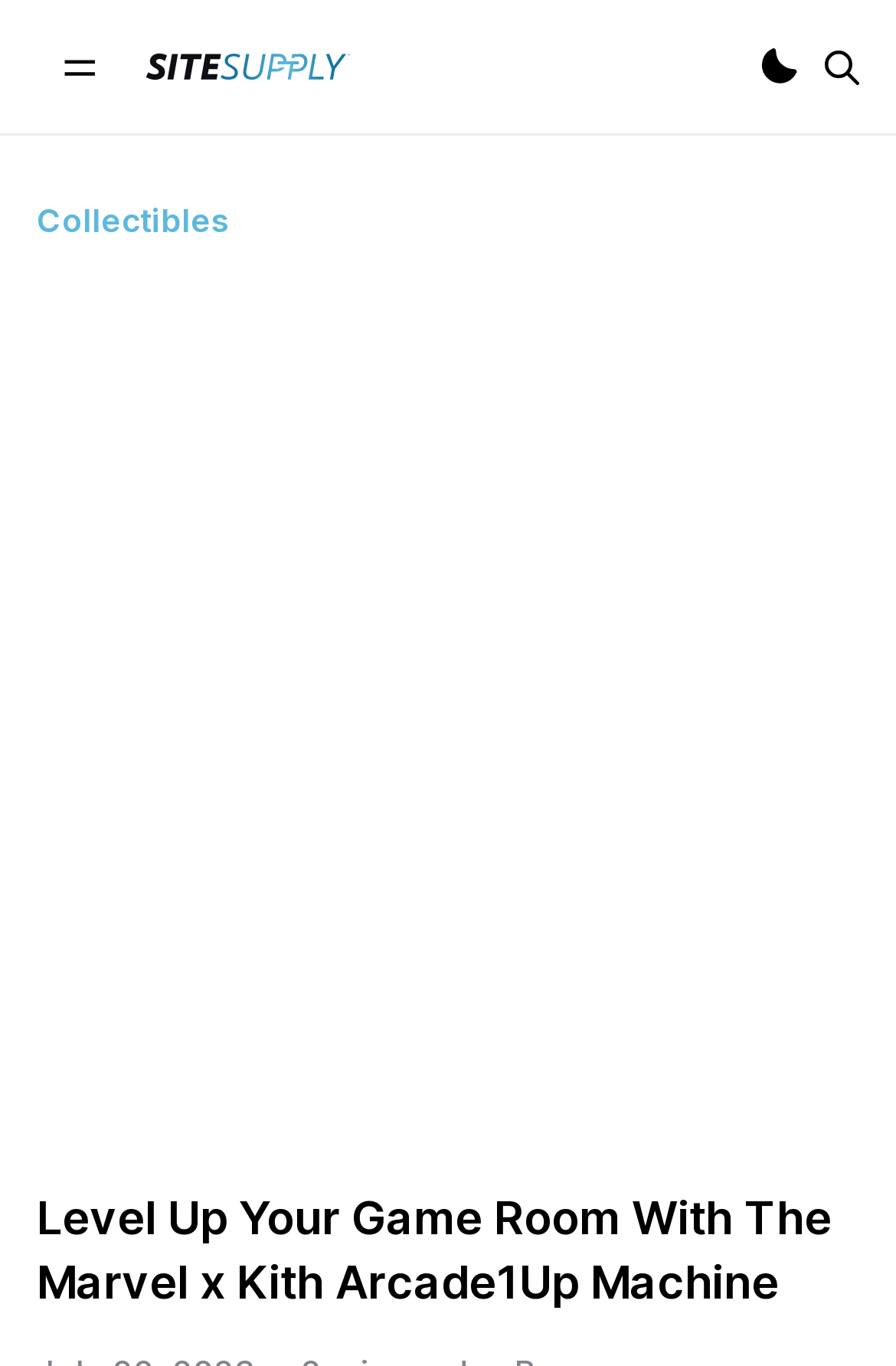From the element description aria-label="Mobile Menu", predict the bounding box coordinates of the UI element. The coordinates must be specified in the format (top-left x, top-left y, bottom-right x, bottom-right y) and should be within the 0 to 1 range.

[0.041, 0.03, 0.138, 0.071]